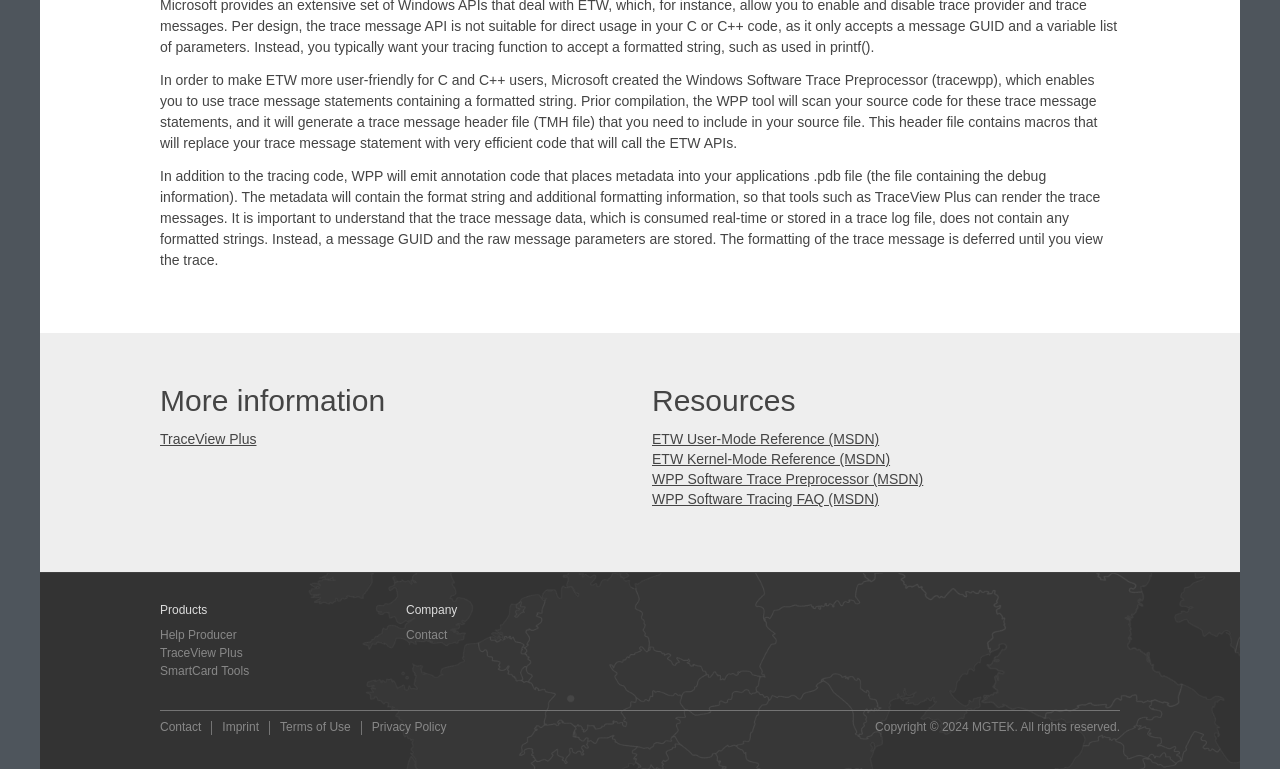Given the description of a UI element: "Berry Hill", identify the bounding box coordinates of the matching element in the webpage screenshot.

None